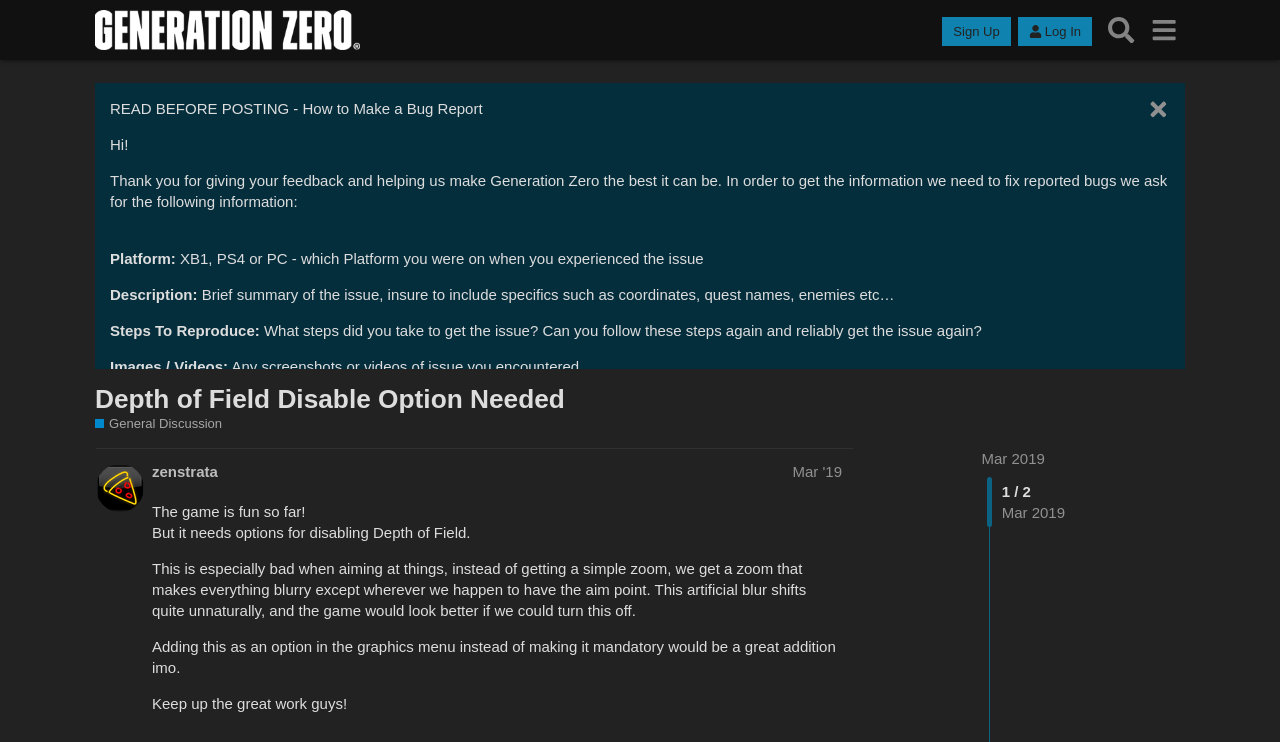Using the information from the screenshot, answer the following question thoroughly:
What is the name of the forum?

The name of the forum can be found in the top-left corner of the webpage, where it says 'Generation Zero Forum' in a link format.